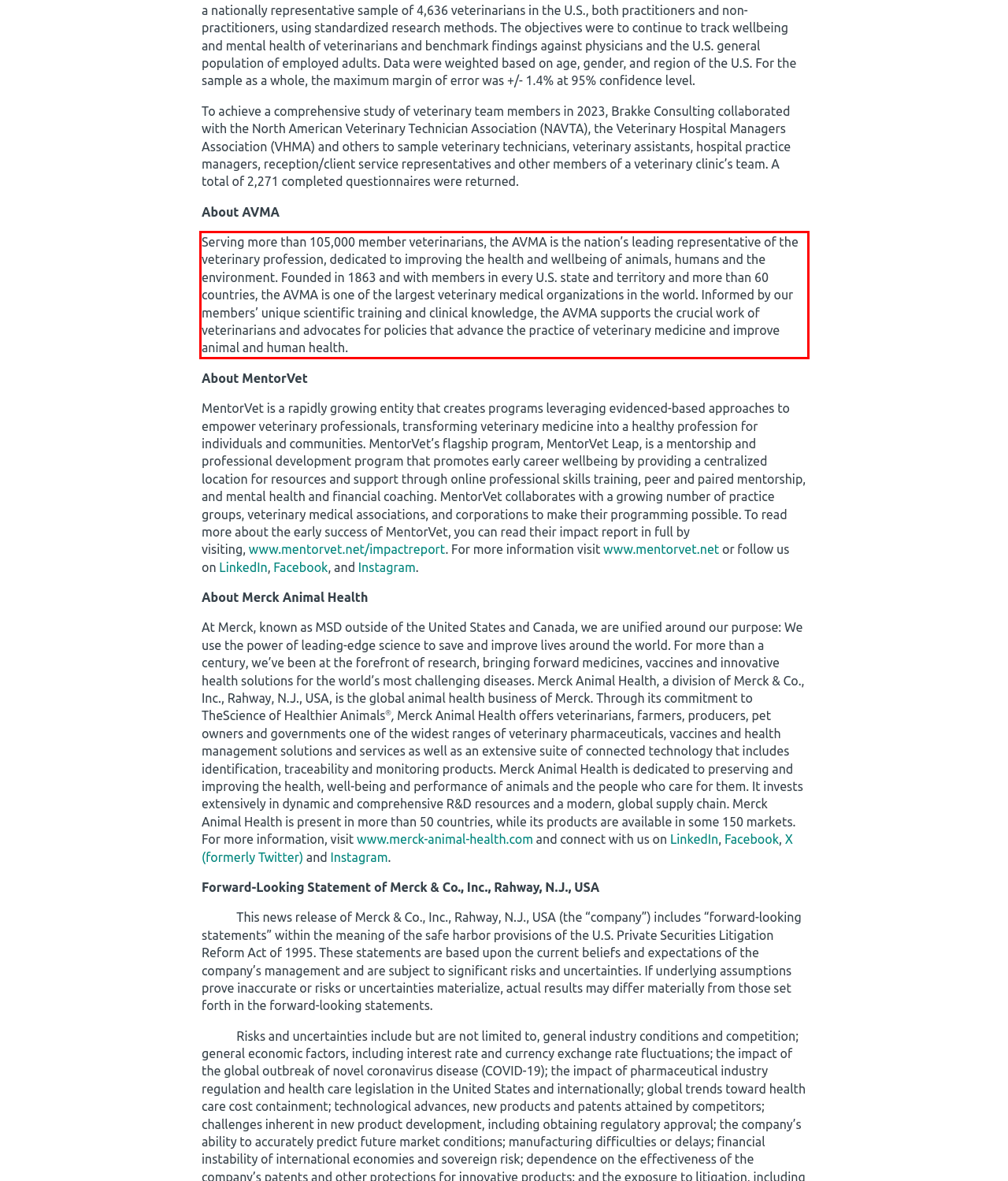In the screenshot of the webpage, find the red bounding box and perform OCR to obtain the text content restricted within this red bounding box.

Serving more than 105,000 member veterinarians, the AVMA is the nation’s leading representative of the veterinary profession, dedicated to improving the health and wellbeing of animals, humans and the environment. Founded in 1863 and with members in every U.S. state and territory and more than 60 countries, the AVMA is one of the largest veterinary medical organizations in the world. Informed by our members’ unique scientific training and clinical knowledge, the AVMA supports the crucial work of veterinarians and advocates for policies that advance the practice of veterinary medicine and improve animal and human health.